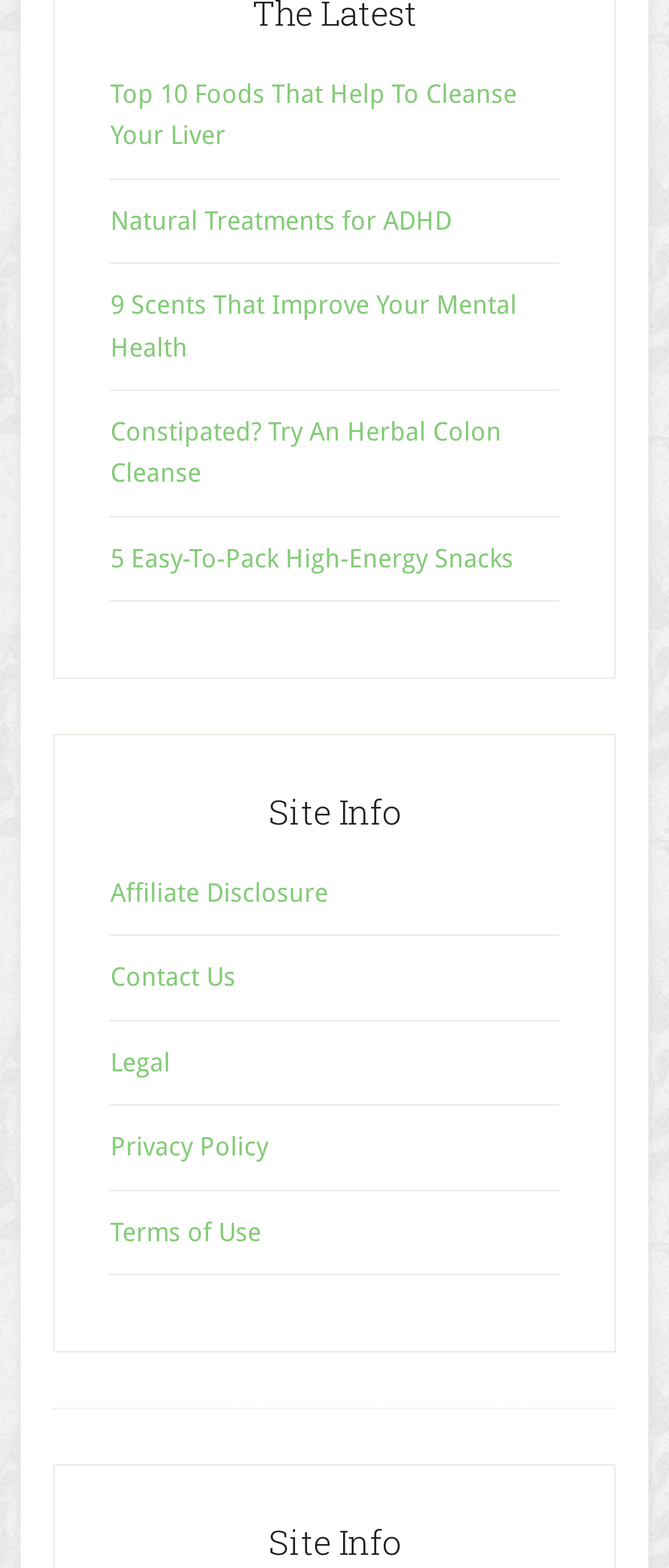Highlight the bounding box coordinates of the region I should click on to meet the following instruction: "View Affiliate Disclosure".

[0.165, 0.56, 0.49, 0.579]